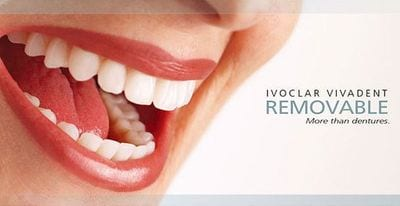Observe the image and answer the following question in detail: What is highlighted by the bright and fresh presentation?

The image features a bright and fresh presentation, which draws attention to the importance of oral health and the confidence that comes with well-crafted dentures, aligning with the message of comfort and durability conveyed throughout the accompanying text.